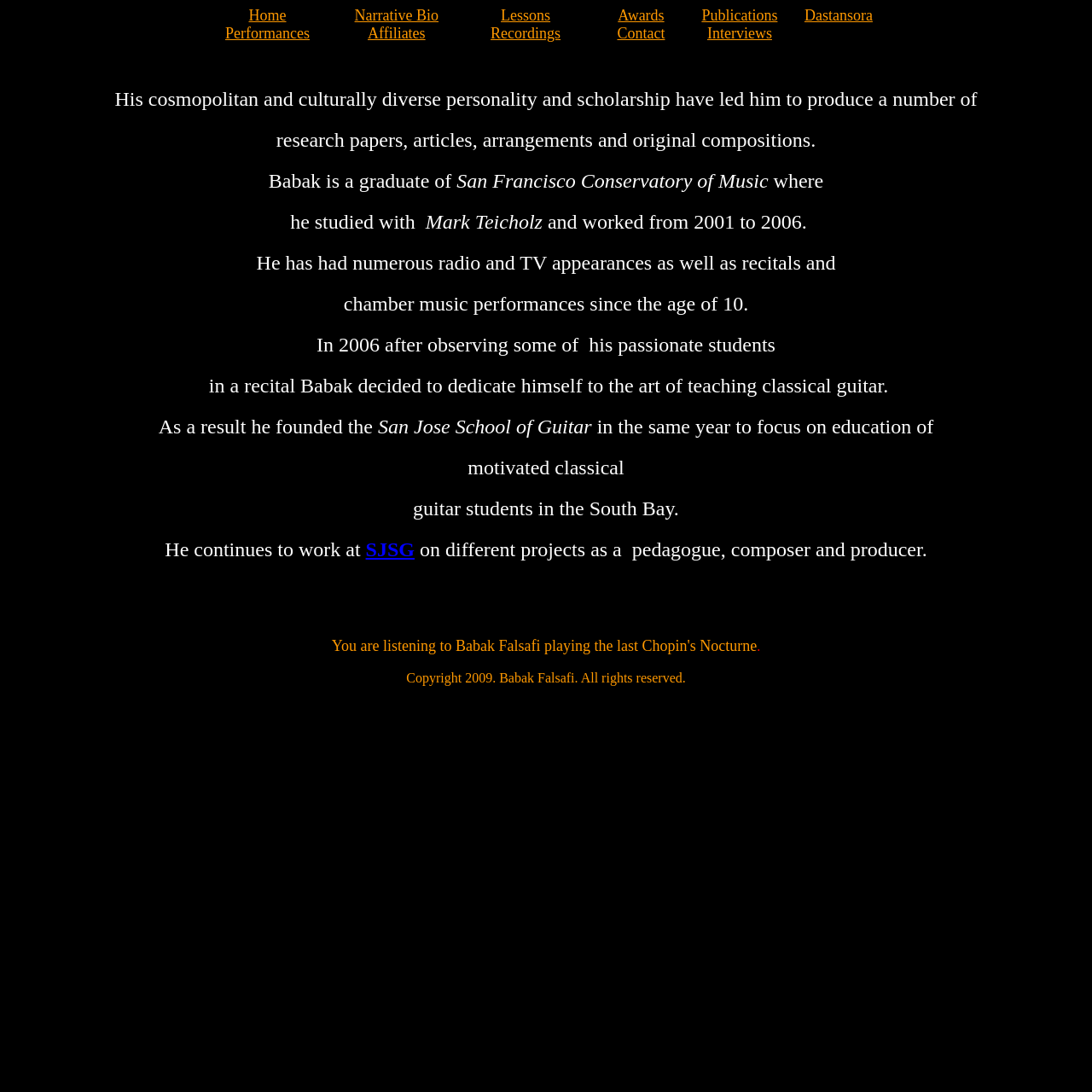Determine the bounding box coordinates of the clickable element to complete this instruction: "Read about Performances". Provide the coordinates in the format of four float numbers between 0 and 1, [left, top, right, bottom].

[0.206, 0.024, 0.284, 0.038]